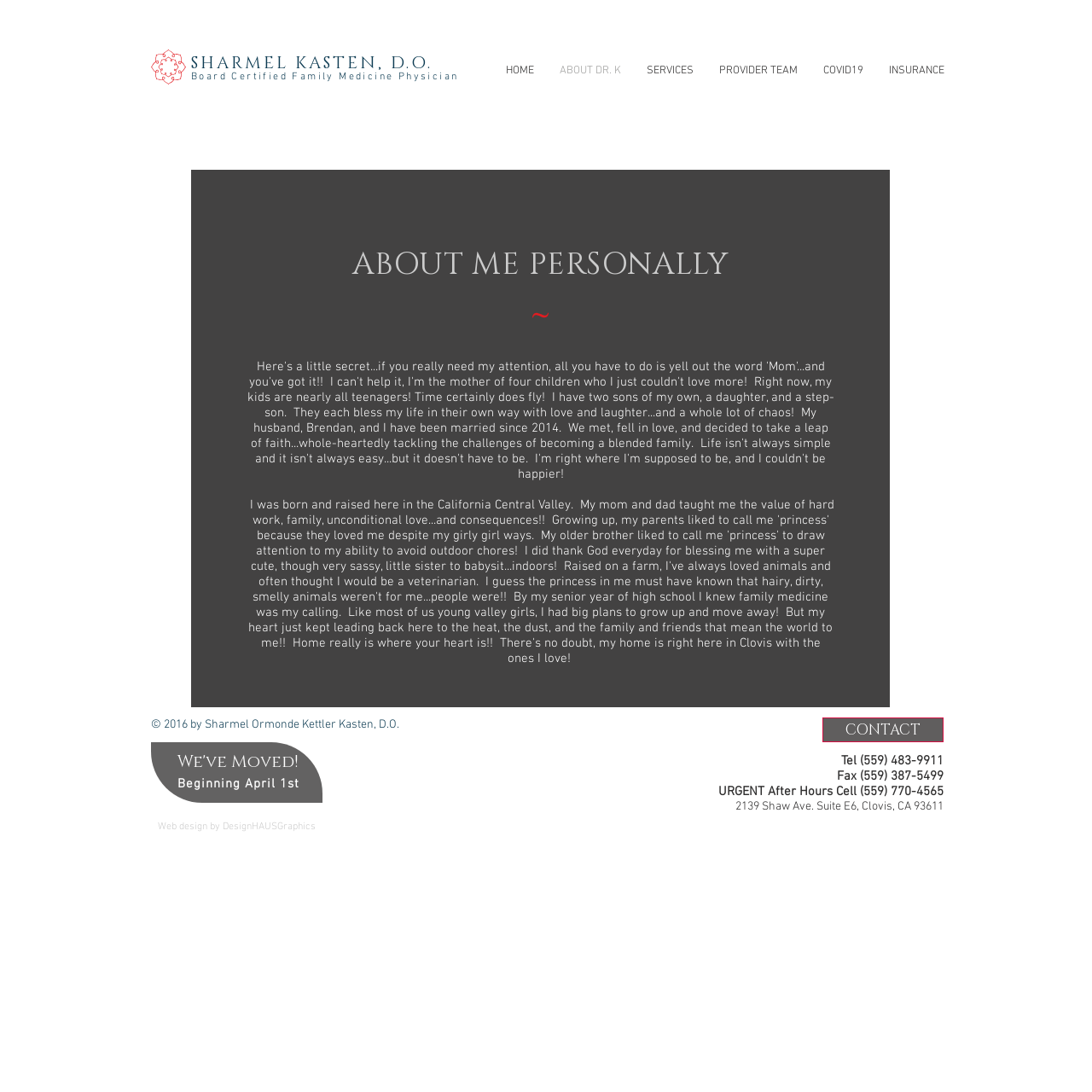Locate the bounding box coordinates of the element that should be clicked to fulfill the instruction: "Visit the 'SERVICES' page".

[0.58, 0.051, 0.647, 0.079]